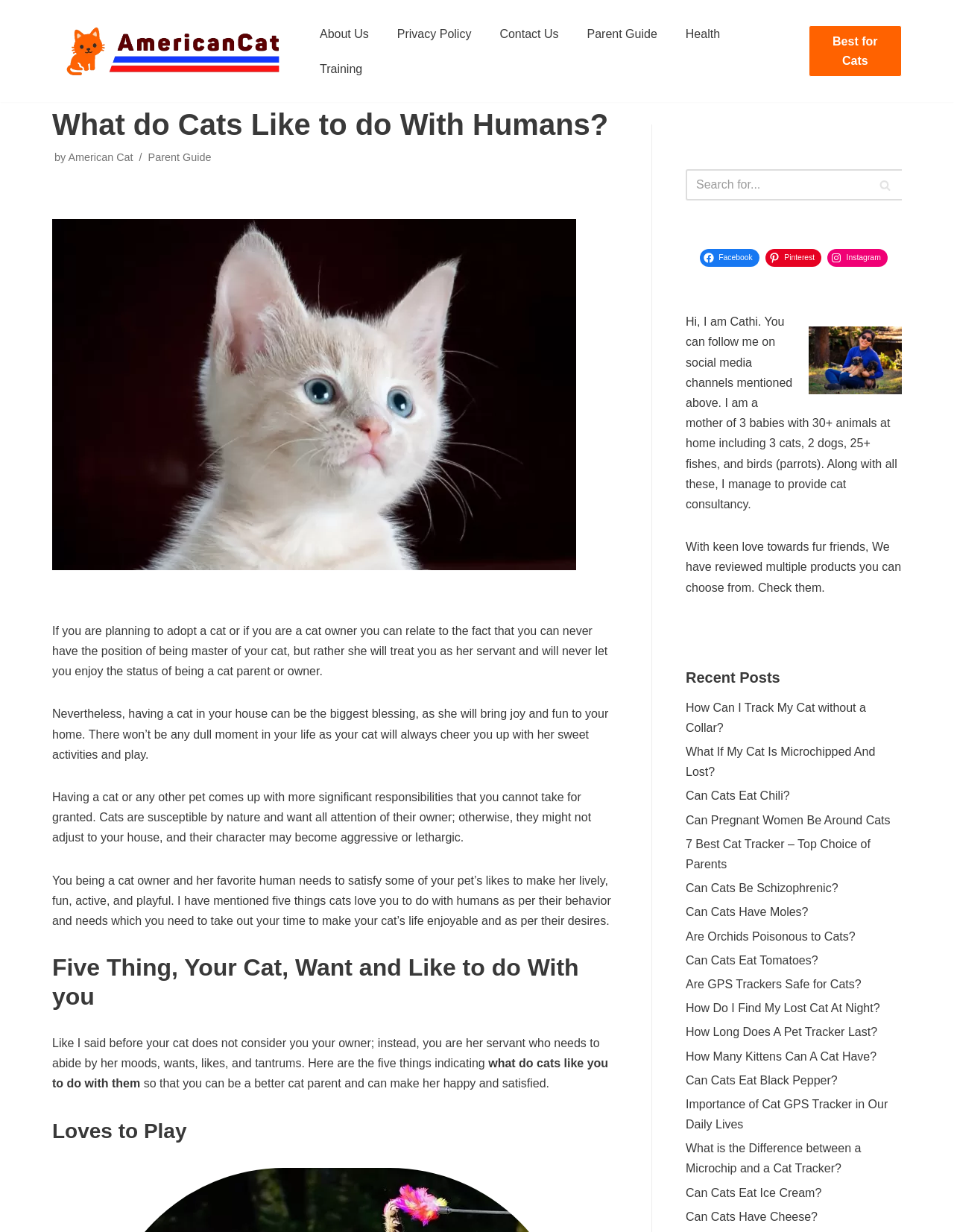Specify the bounding box coordinates for the region that must be clicked to perform the given instruction: "Search for something".

[0.719, 0.137, 0.945, 0.163]